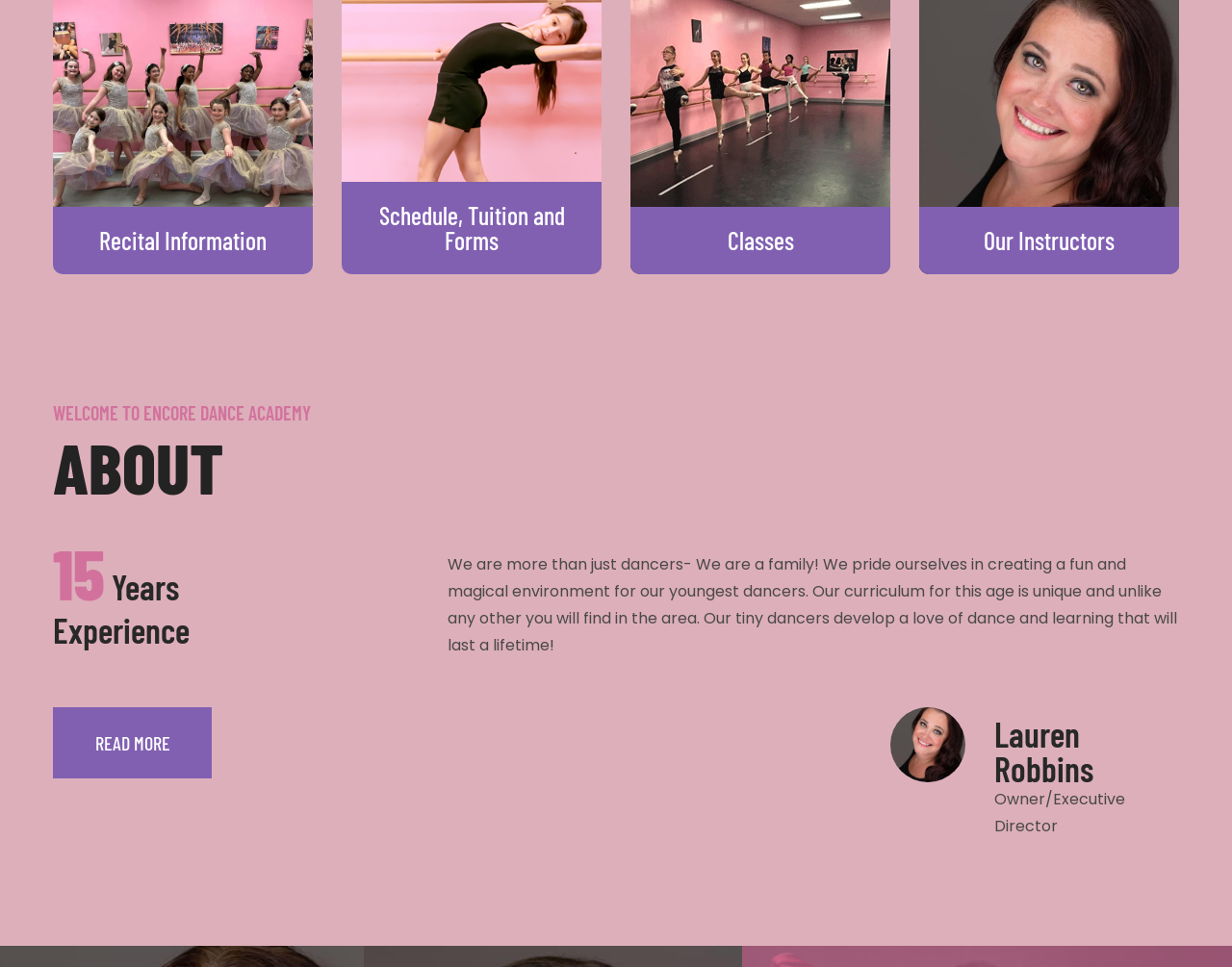What is the age group mentioned in the webpage?
Answer the question with detailed information derived from the image.

The webpage mentions the age group 'youngest dancers' in the StaticText element describing the curriculum for this age group.